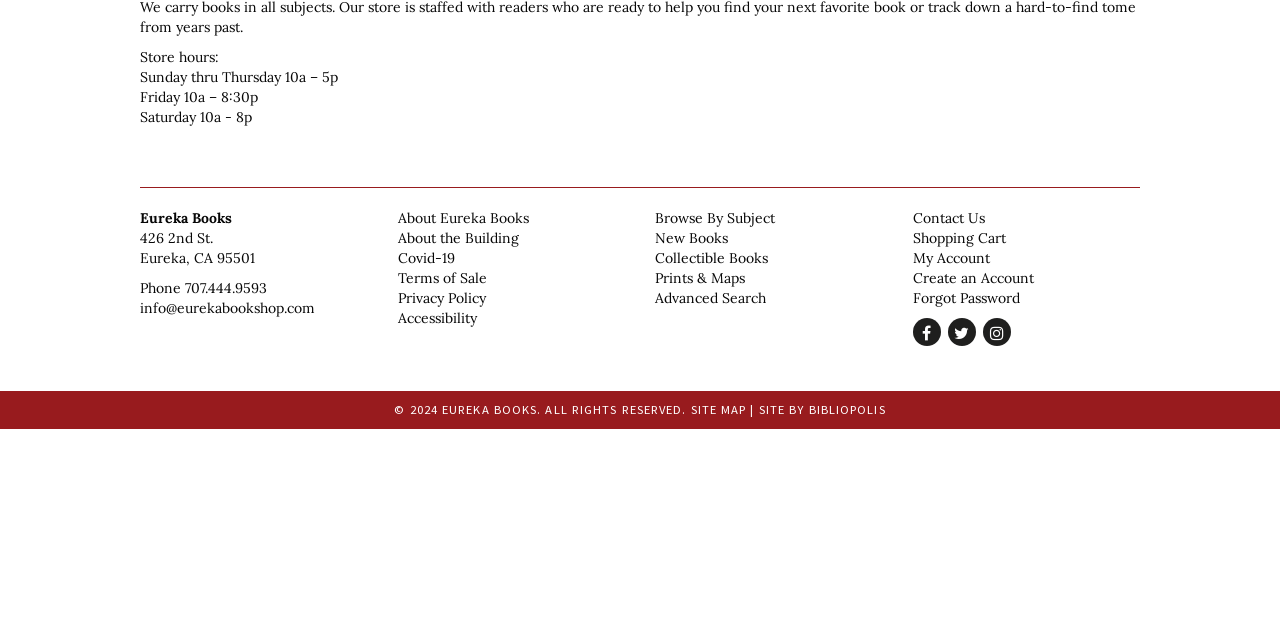Determine the bounding box for the HTML element described here: "Privacy Policy". The coordinates should be given as [left, top, right, bottom] with each number being a float between 0 and 1.

[0.311, 0.451, 0.379, 0.479]